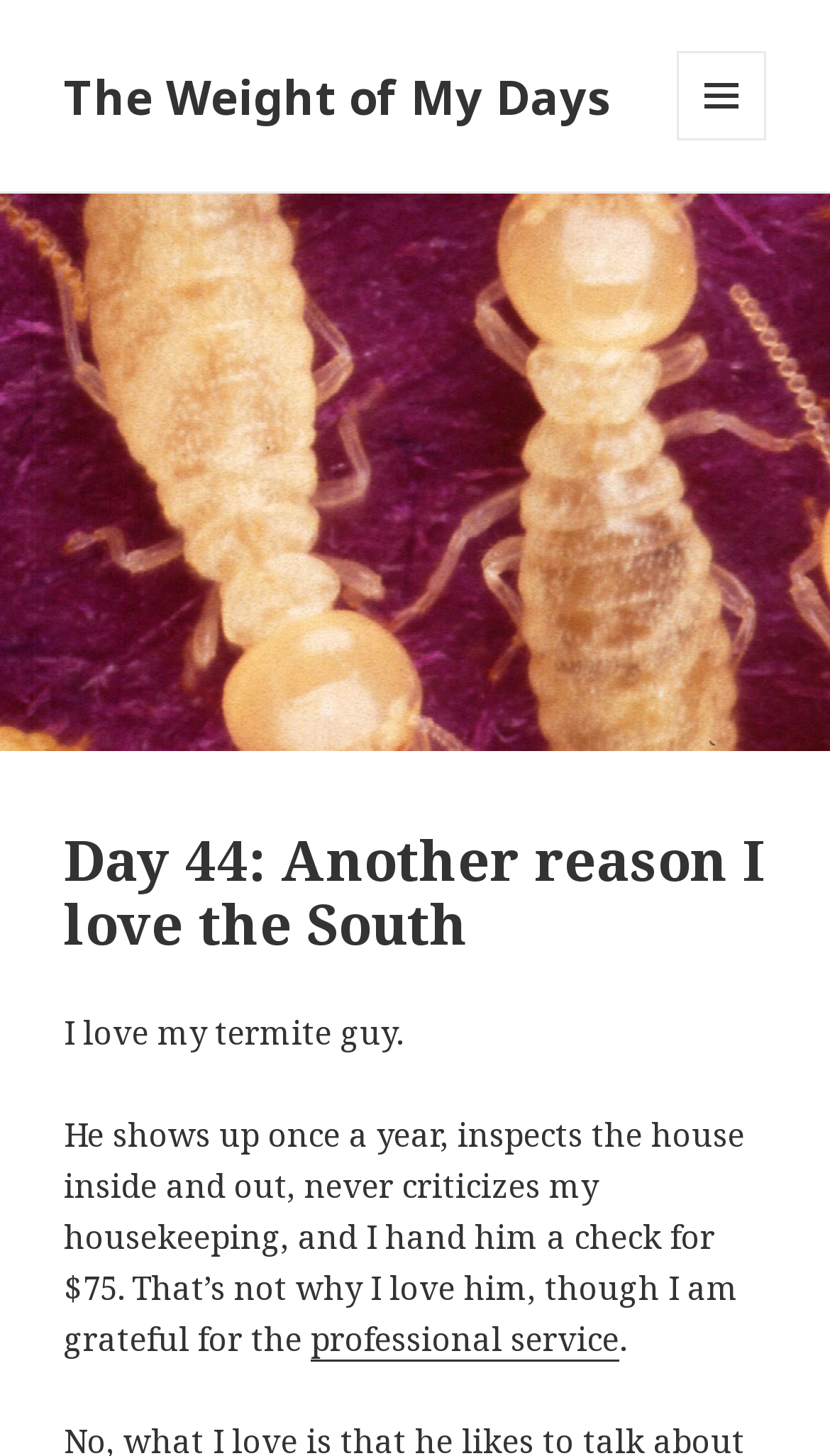Identify the webpage's primary heading and generate its text.

Day 44: Another reason I love the South